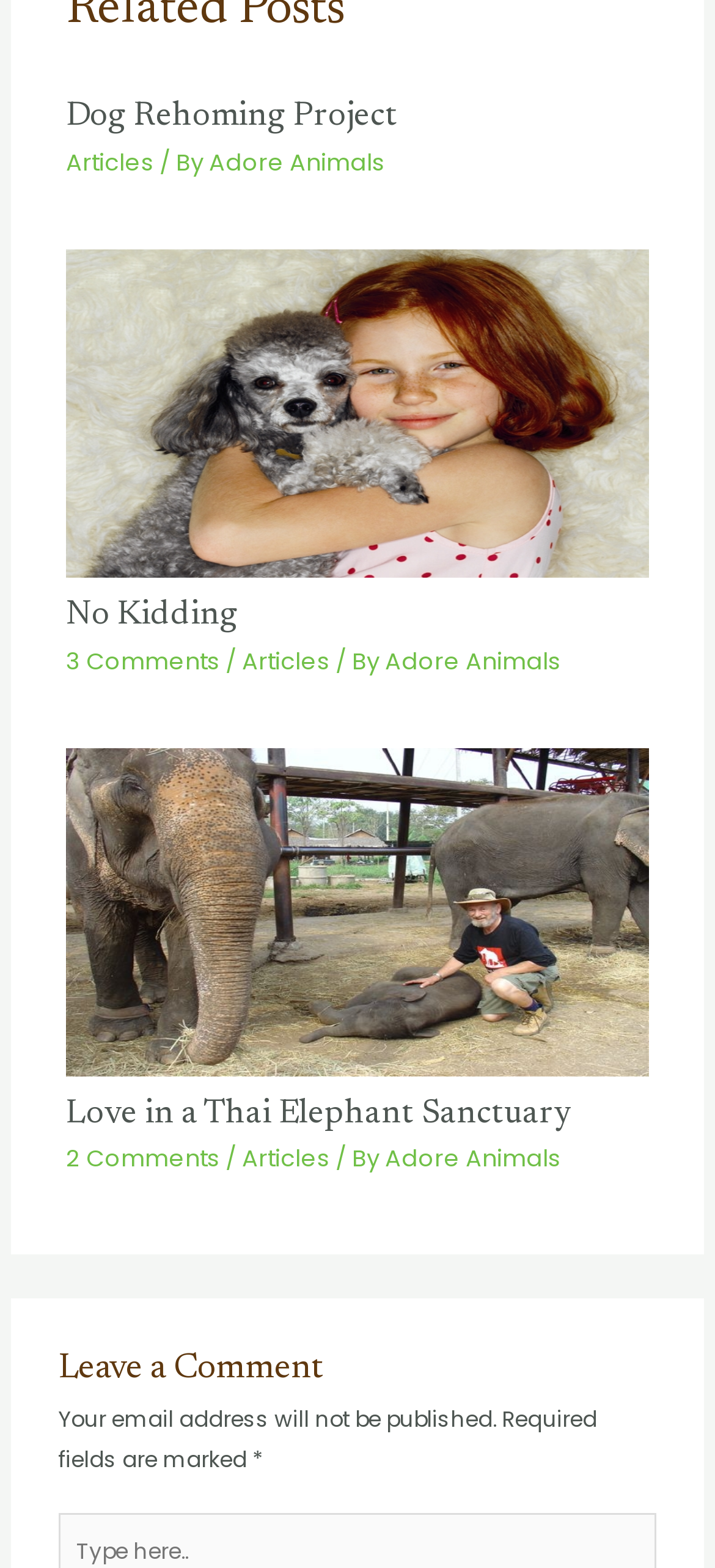Locate the UI element described as follows: "aria-label="Read more about No Kidding"". Return the bounding box coordinates as four float numbers between 0 and 1 in the order [left, top, right, bottom].

[0.092, 0.254, 0.908, 0.272]